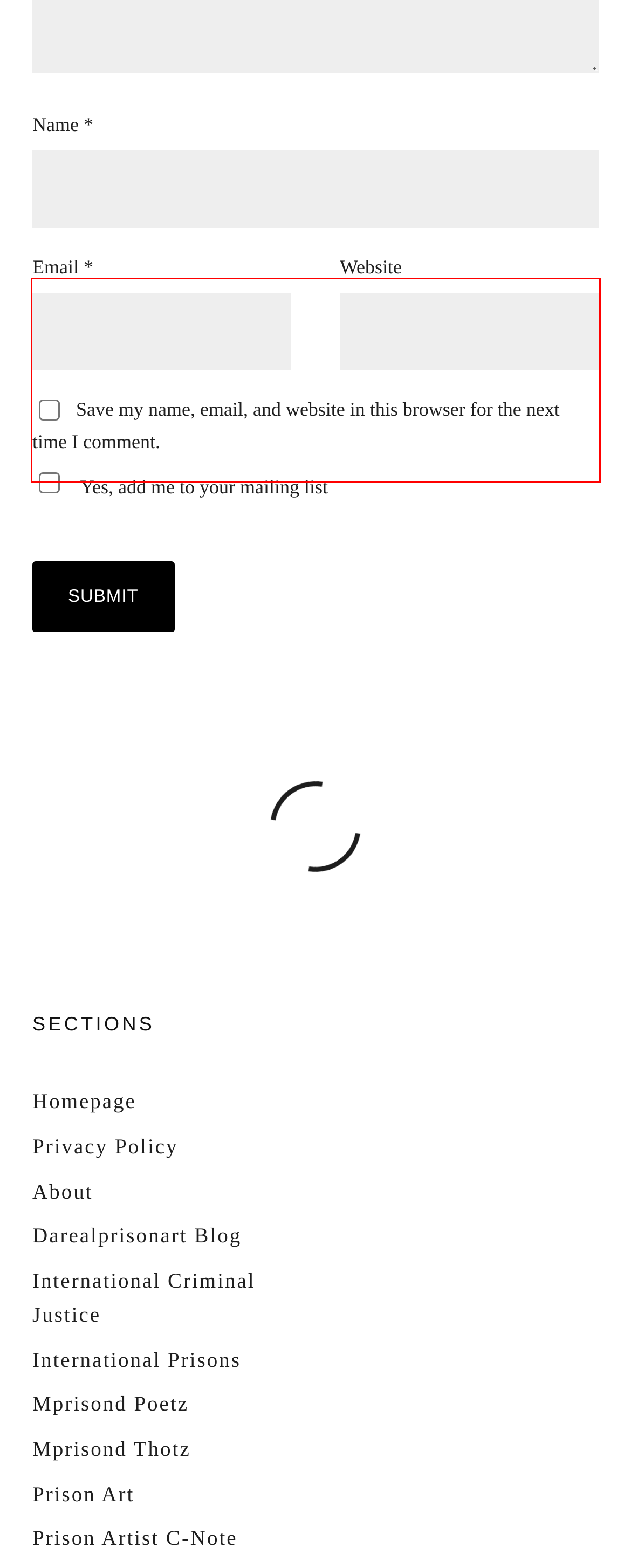Please look at the screenshot provided and find the red bounding box. Extract the text content contained within this bounding box.

It varies. In Faribault and Moose Lake, there are about 20 collective members. Pre-COVID, the Faribault group was larger and folks were forming a second collective so that the operation would be more manageable. That never happened due to the pandemic.